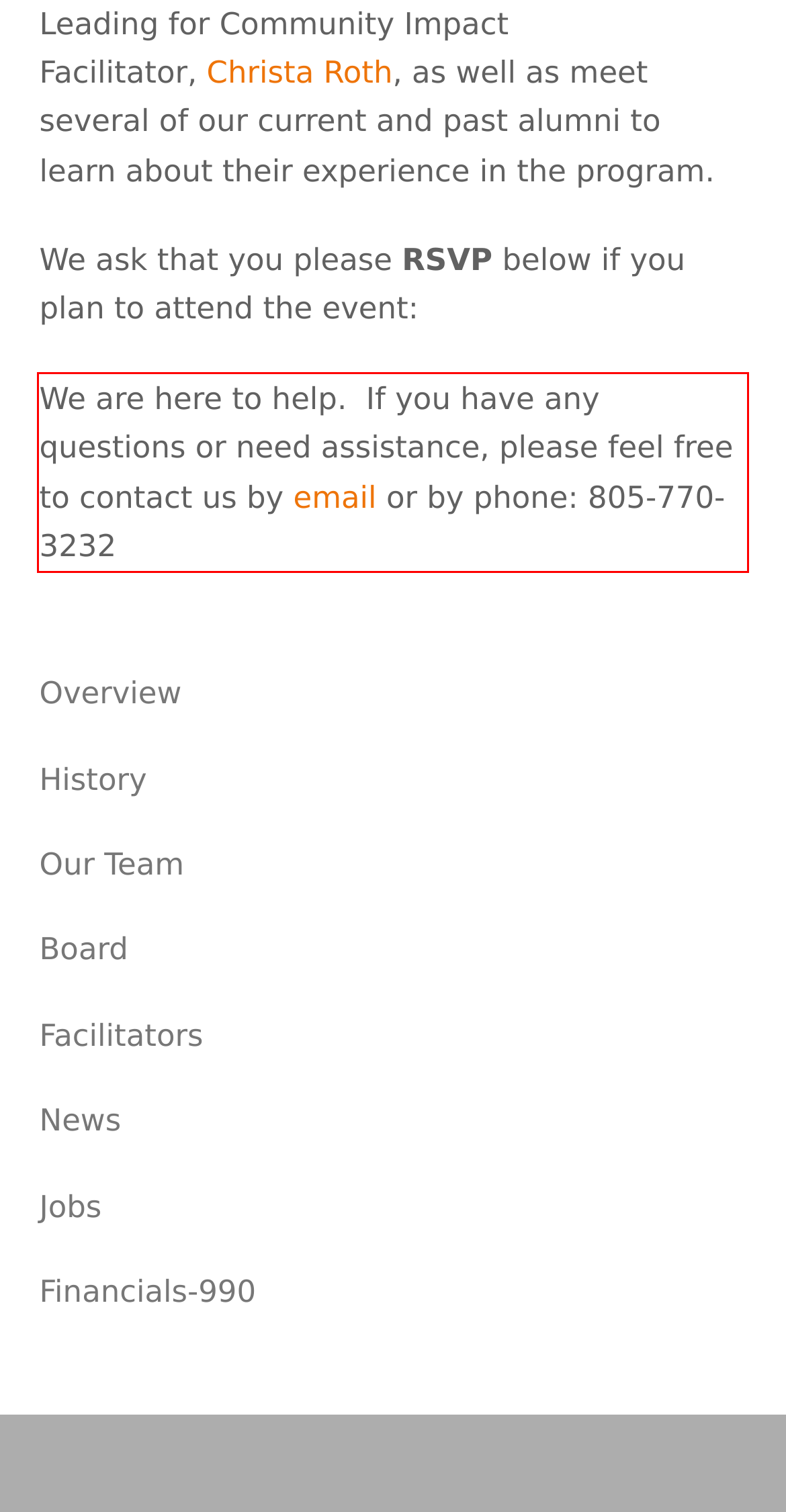You are given a screenshot with a red rectangle. Identify and extract the text within this red bounding box using OCR.

We are here to help. If you have any questions or need assistance, please feel free to contact us by email or by phone: 805-770-3232